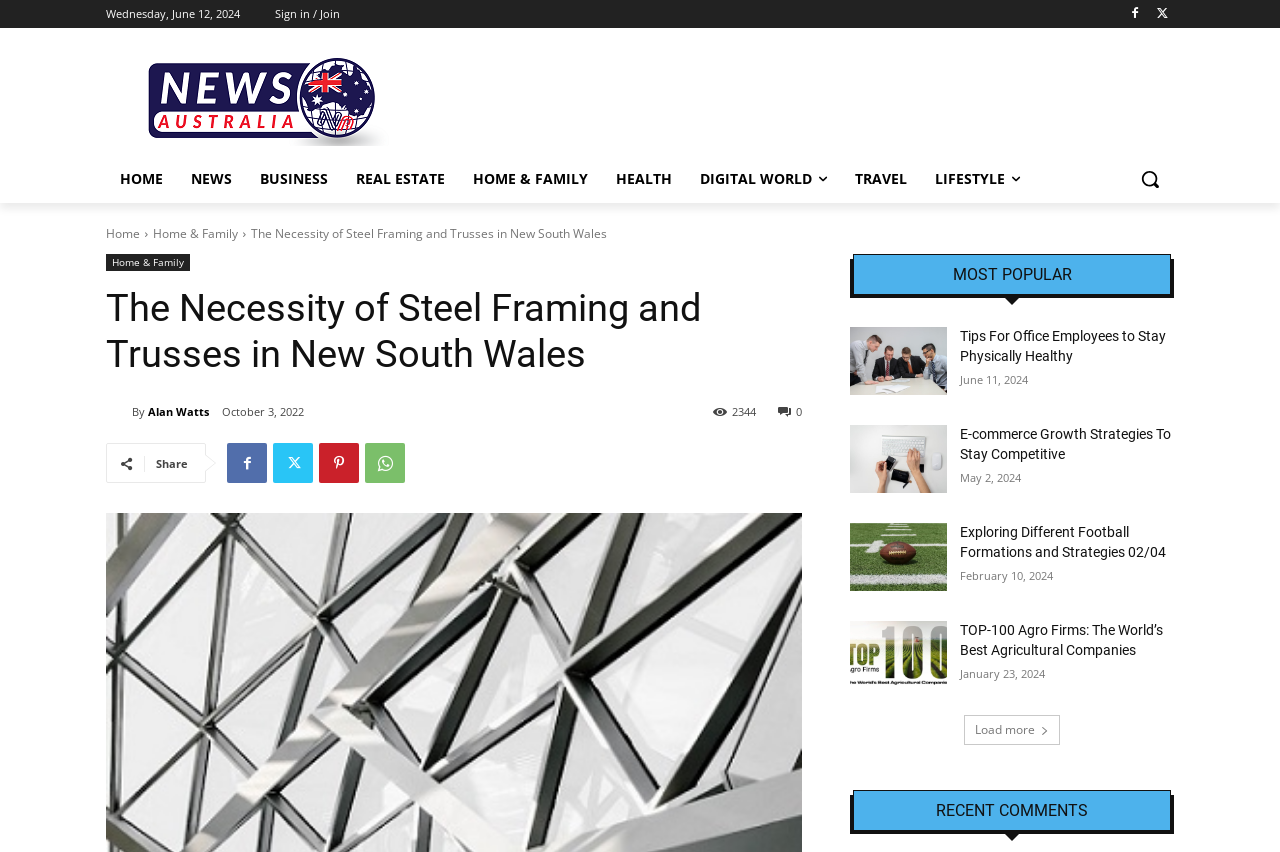What is the logo of the webpage?
Look at the screenshot and give a one-word or phrase answer.

Logo